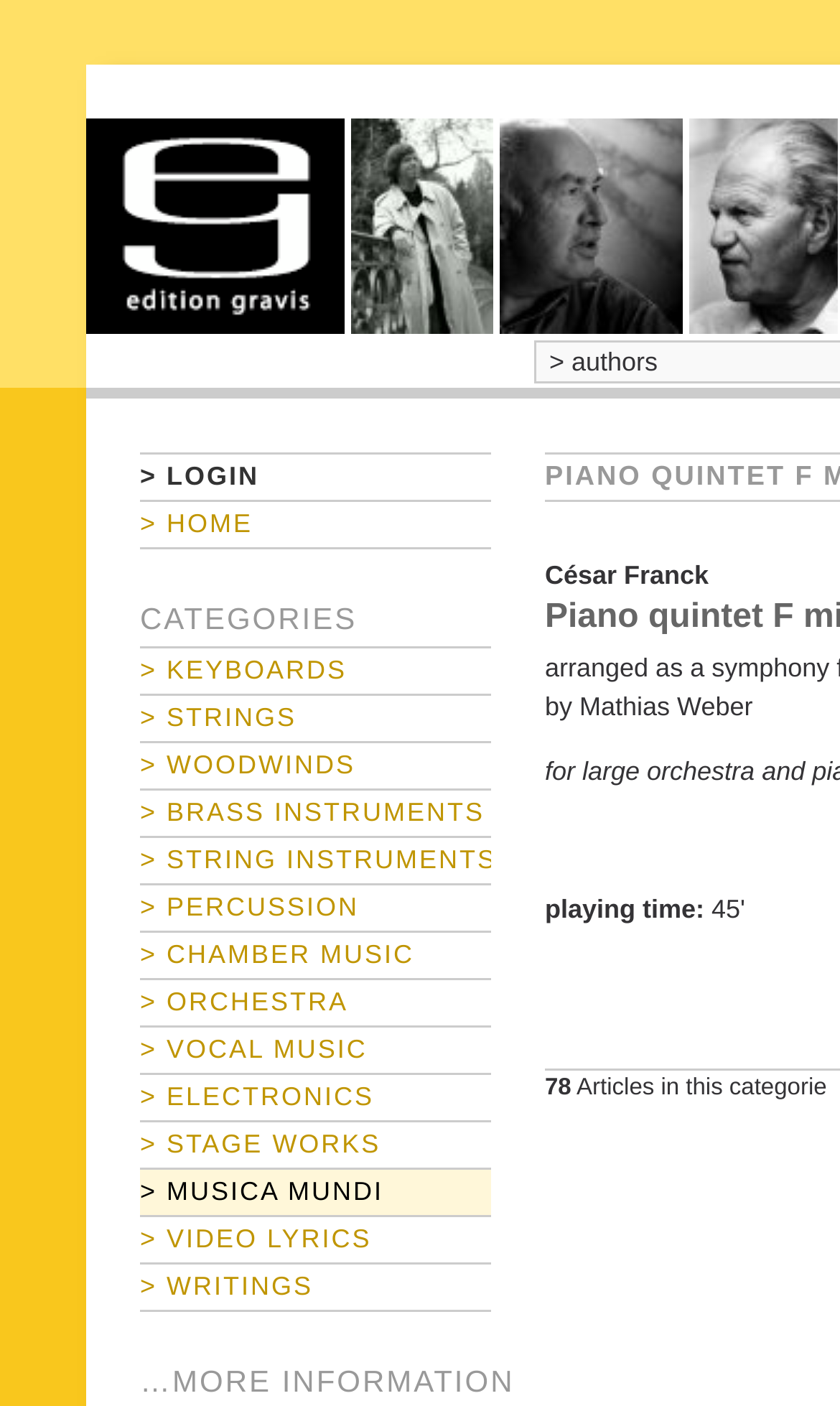Please find the bounding box coordinates of the element that you should click to achieve the following instruction: "explore CHAMBER MUSIC category". The coordinates should be presented as four float numbers between 0 and 1: [left, top, right, bottom].

[0.167, 0.663, 0.585, 0.696]